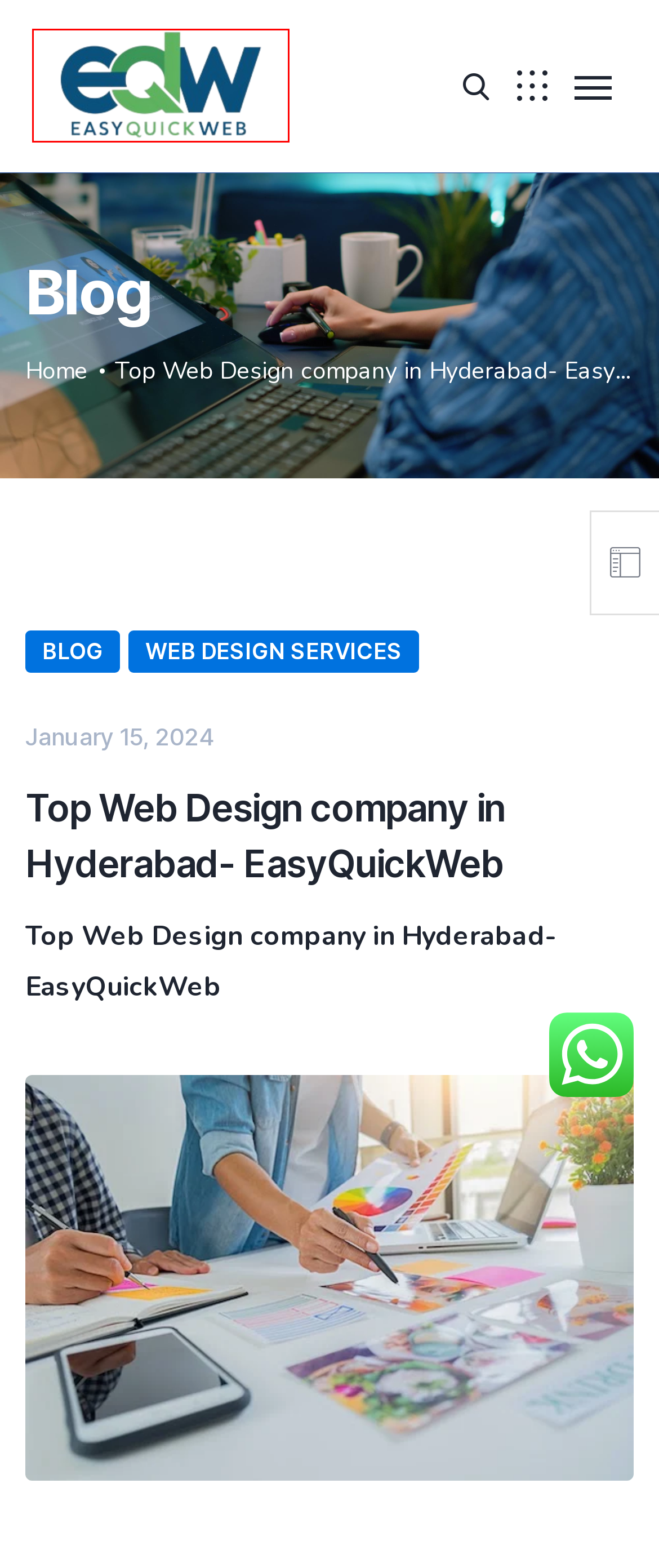You are presented with a screenshot of a webpage containing a red bounding box around a particular UI element. Select the best webpage description that matches the new webpage after clicking the element within the bounding box. Here are the candidates:
A. top web designers in hyderabad Archives - Most Affordable Website Designers in Hyderabad
B. Web Design Services Archives - Most Affordable Website Designers in Hyderabad
C. UI/UX Web Design Services Archives - Most Affordable Website Designers in Hyderabad
D. Website Designers In Hyderabad | Experts Web Design Hyderabad
E. E-Store Design Services Archives - Most Affordable Website Designers in Hyderabad
F. April 2024 - Most Affordable Website Designers in Hyderabad
G. Web Design Archives - Most Affordable Website Designers in Hyderabad
H. January 15, 2024 - Most Affordable Website Designers in Hyderabad

D